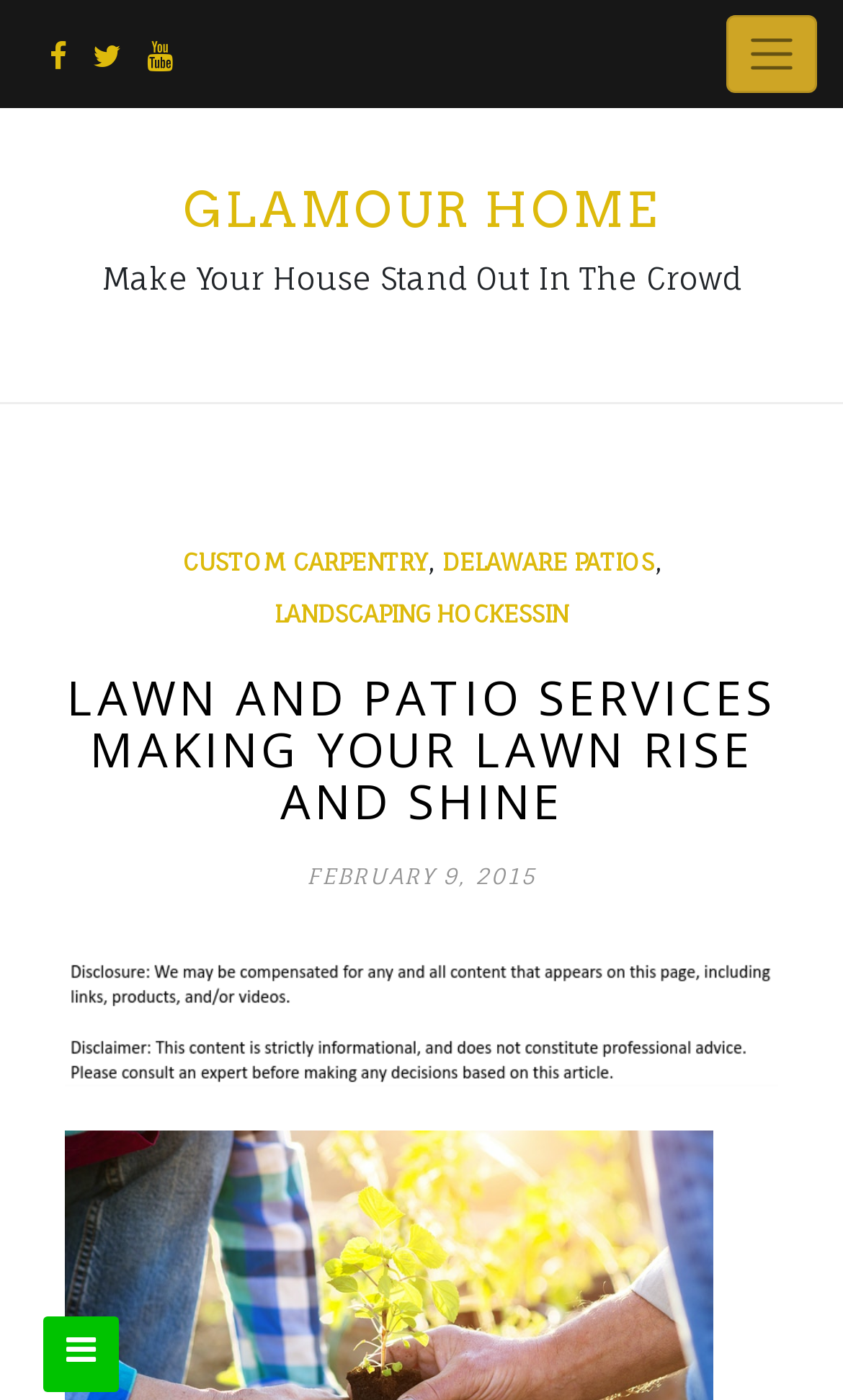How many social media links are there?
Please provide a detailed and thorough answer to the question.

The social media links can be found at the top of the webpage and are represented by the link elements with the text '', '', and ''. These are likely to be Facebook, Twitter, and LinkedIn links respectively.